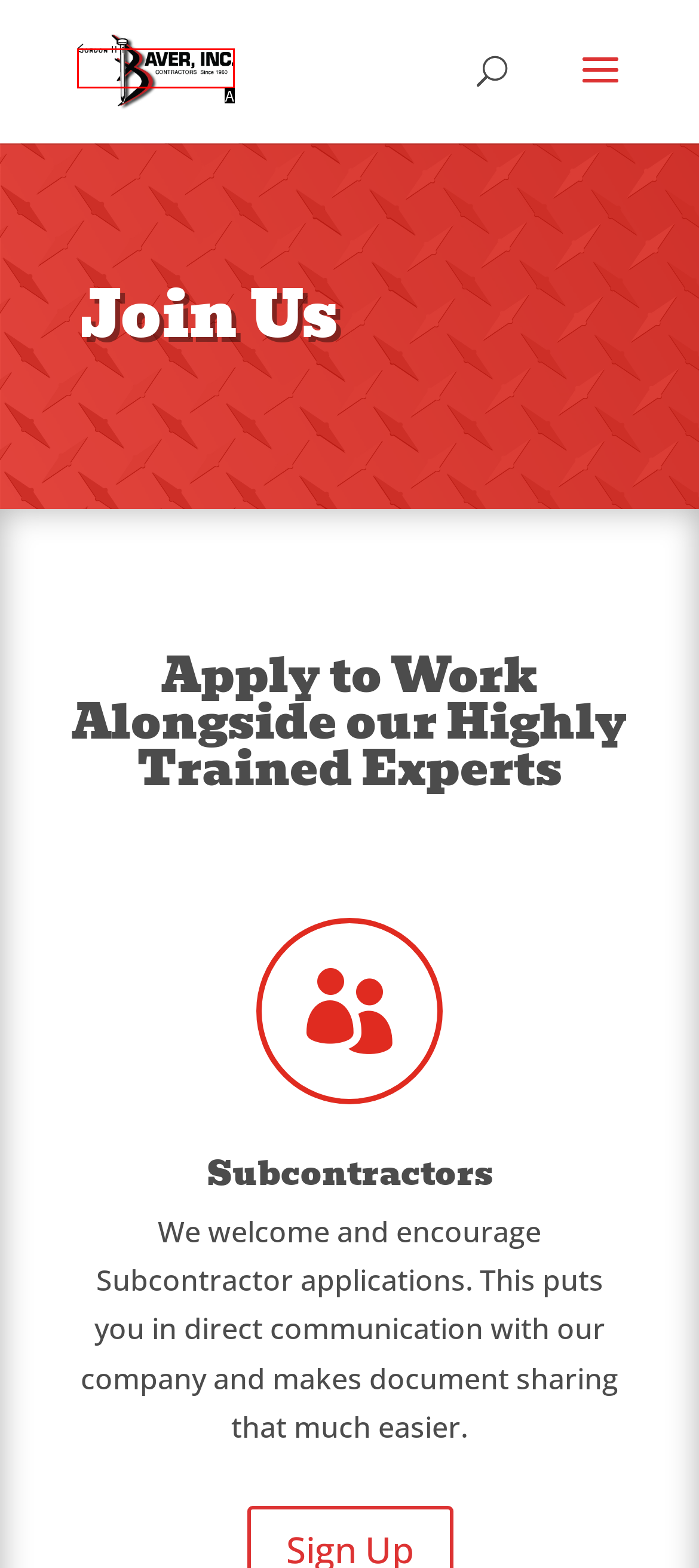Please identify the UI element that matches the description: alt="Gordon H. Baver, Inc."
Respond with the letter of the correct option.

A